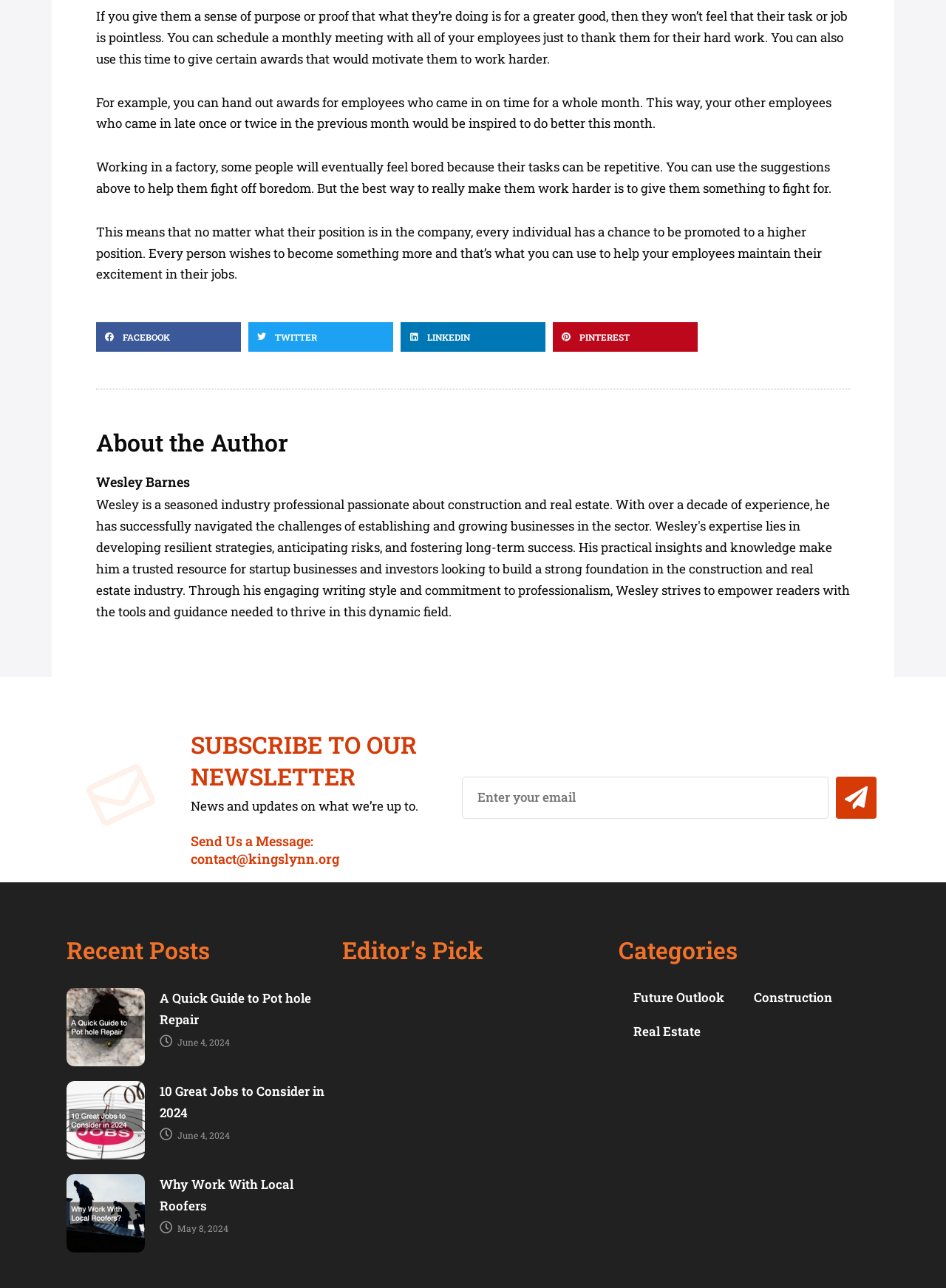Respond to the question below with a single word or phrase:
What is the author's name?

Wesley Barnes